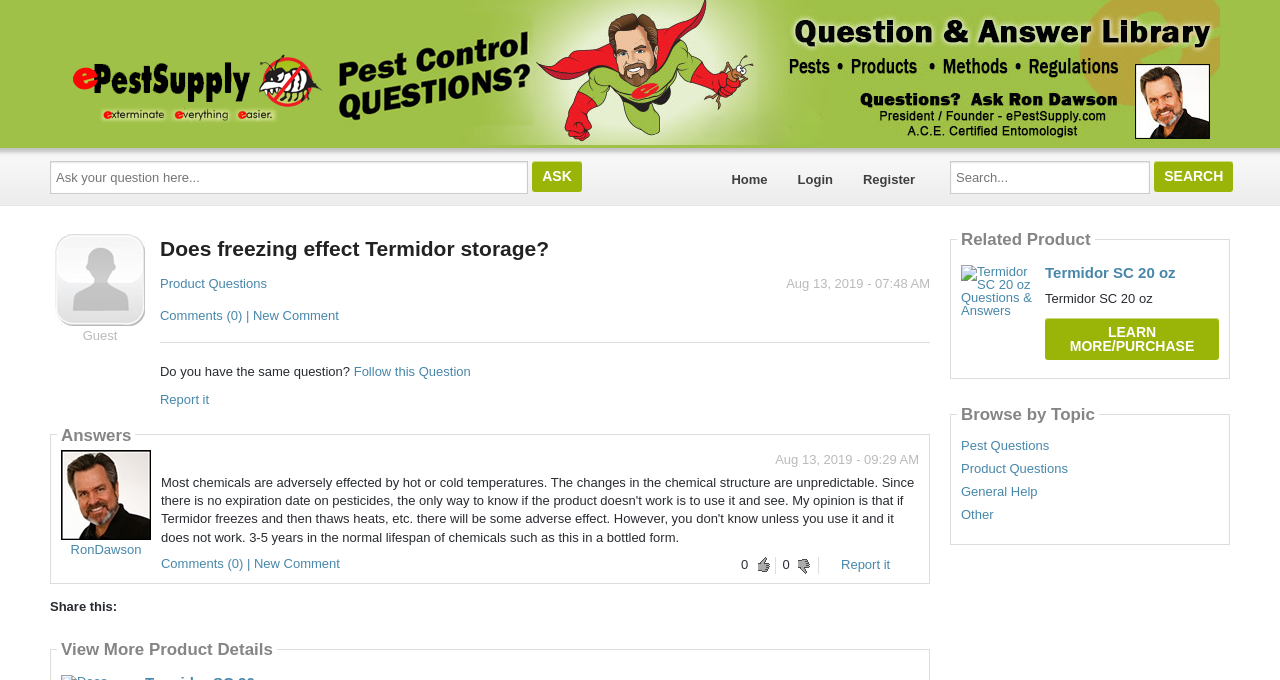What is the category of the question?
Relying on the image, give a concise answer in one word or a brief phrase.

Product Questions